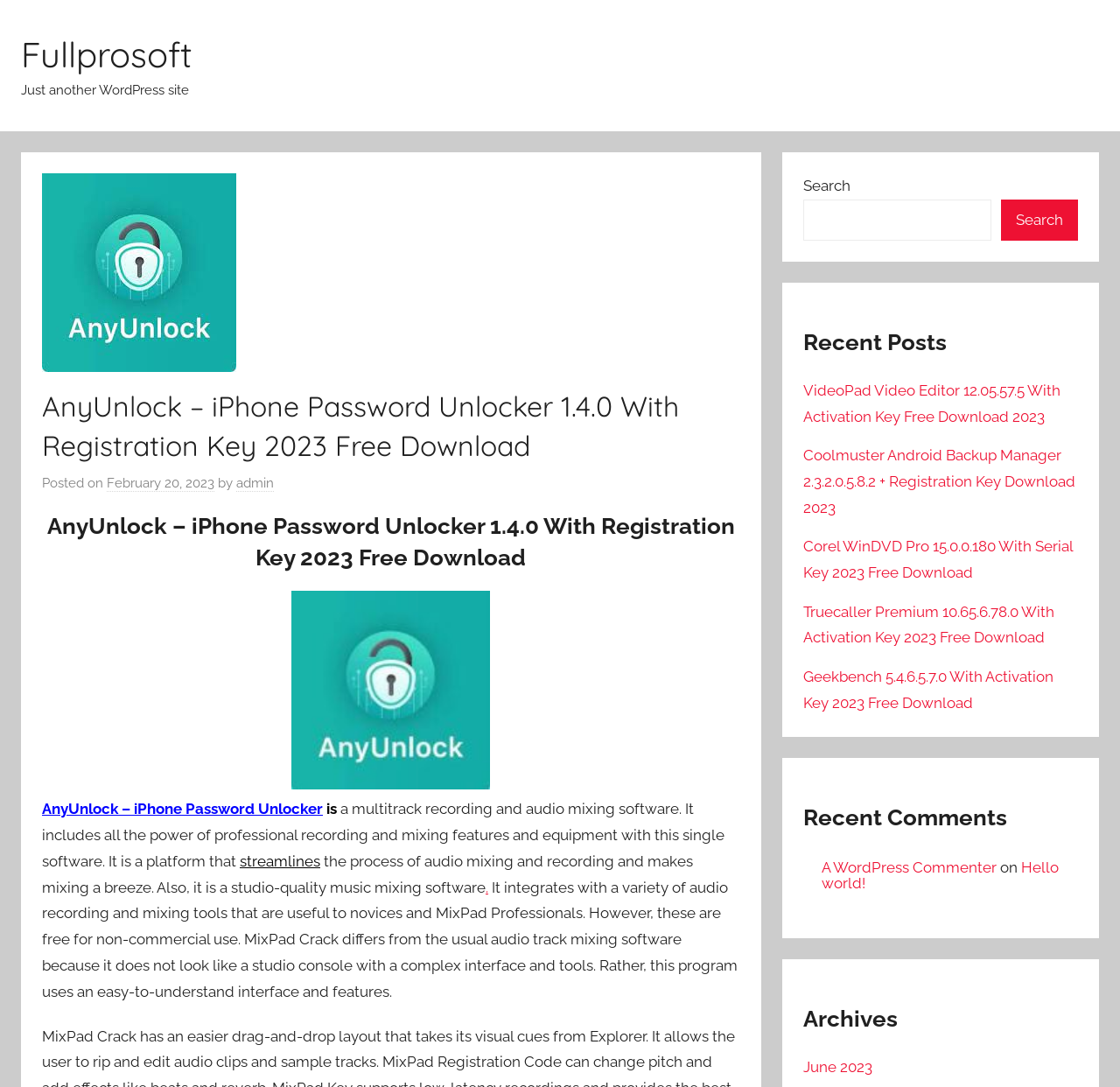What is the category of the posts on this webpage?
Please give a detailed answer to the question using the information shown in the image.

I inferred this answer by looking at the links under the 'Recent Posts' heading, which all seem to be related to software downloads.